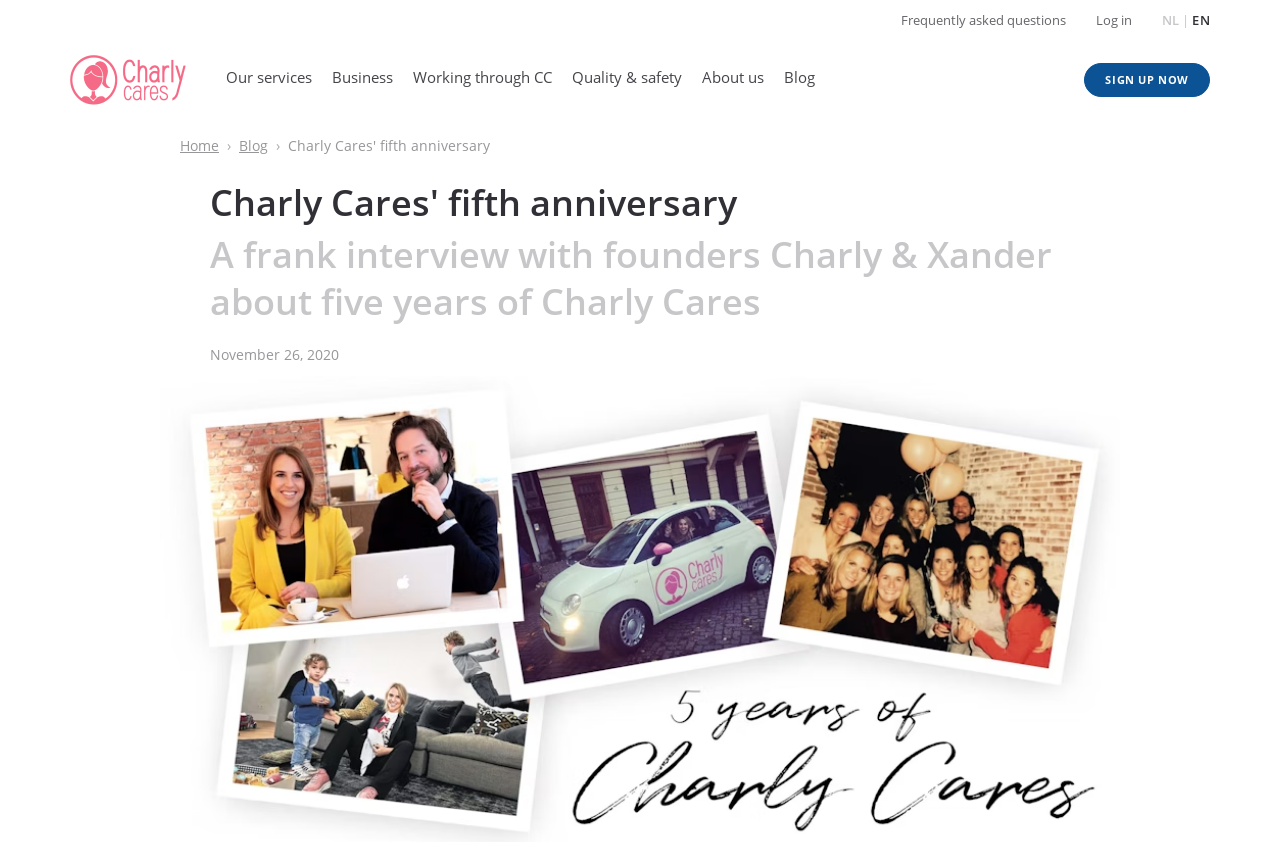Provide the bounding box coordinates for the UI element described in this sentence: "Log in". The coordinates should be four float values between 0 and 1, i.e., [left, top, right, bottom].

[0.856, 0.013, 0.884, 0.034]